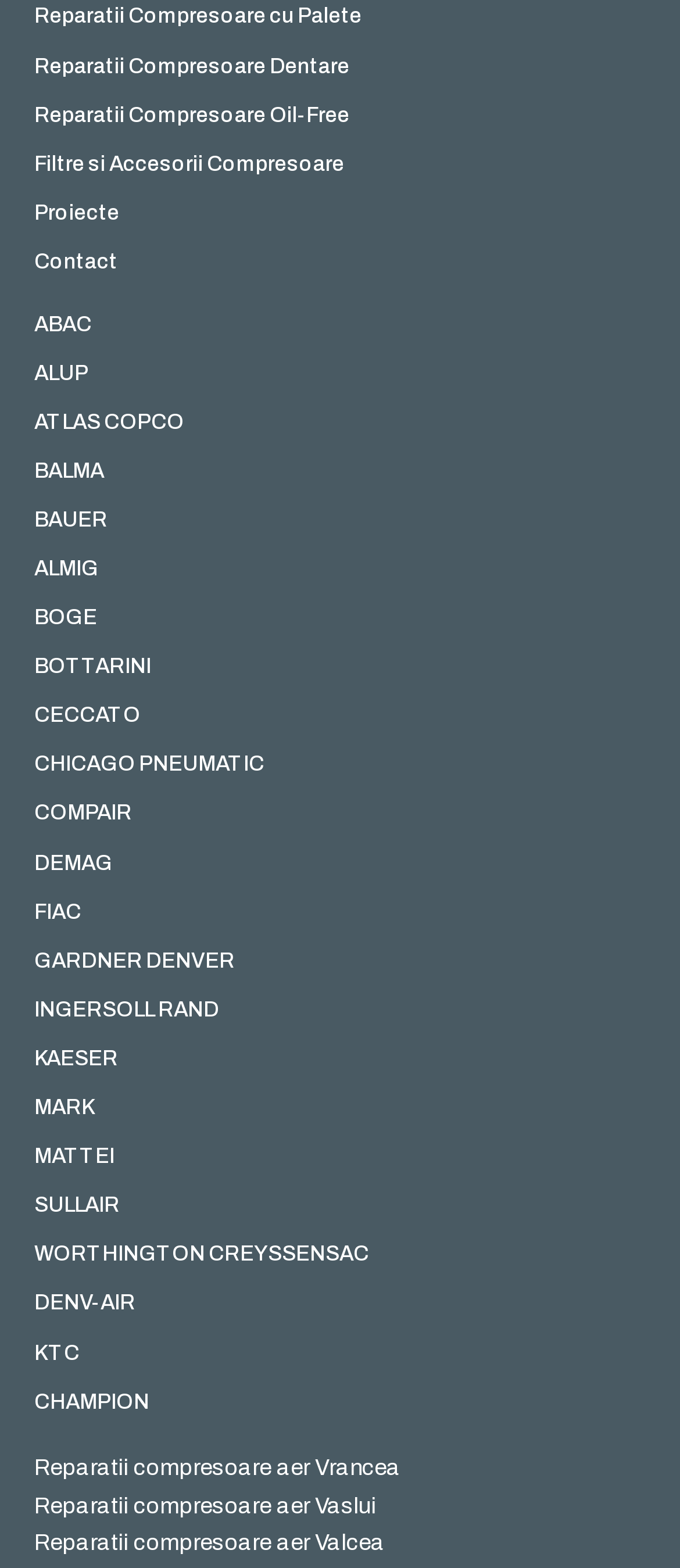Identify the bounding box coordinates of the clickable region to carry out the given instruction: "Go to Reparatii compresoare aer Vrancea page".

[0.05, 0.929, 0.588, 0.944]